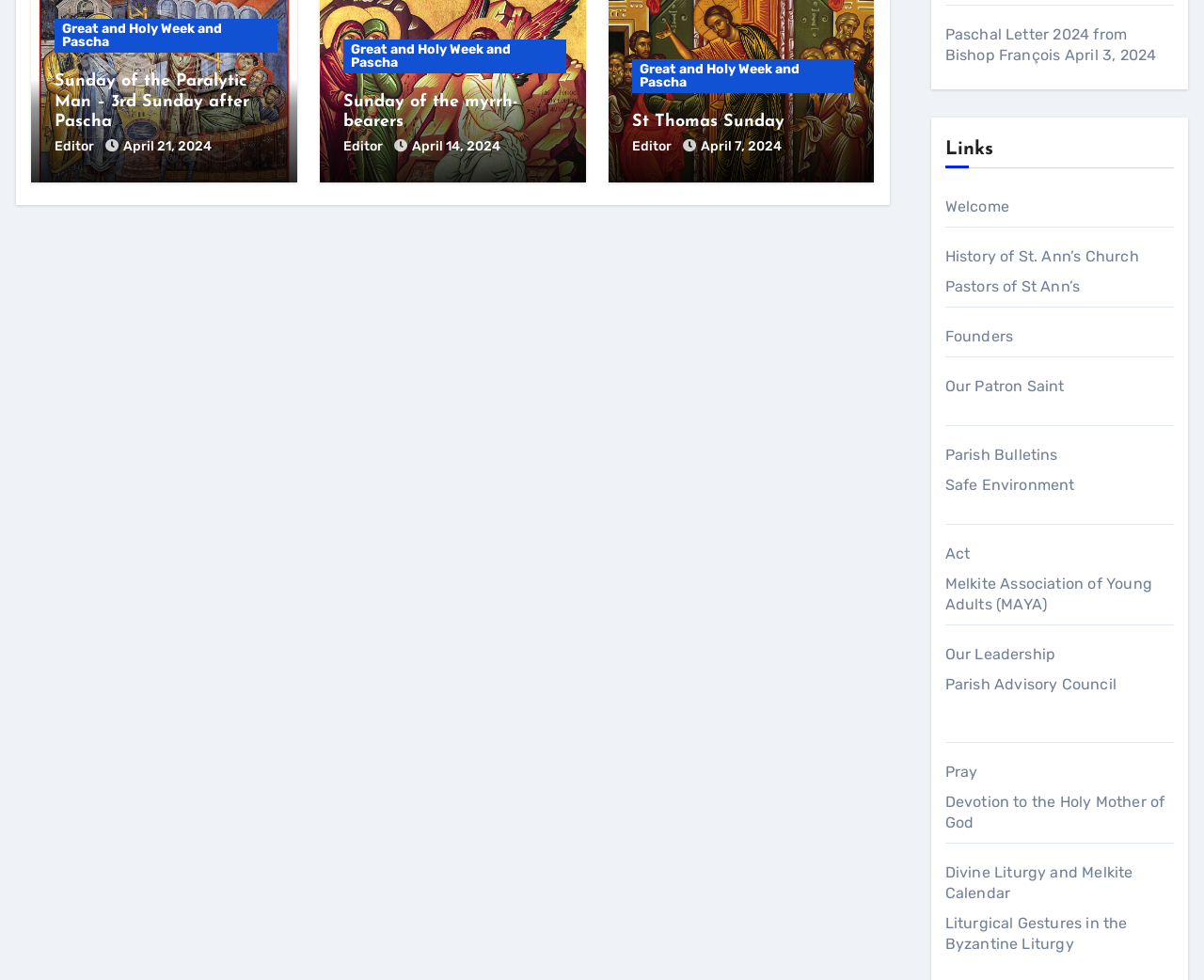Give a one-word or phrase response to the following question: What is the topic of the link at the bottom of the page?

Liturgical Gestures in the Byzantine Liturgy